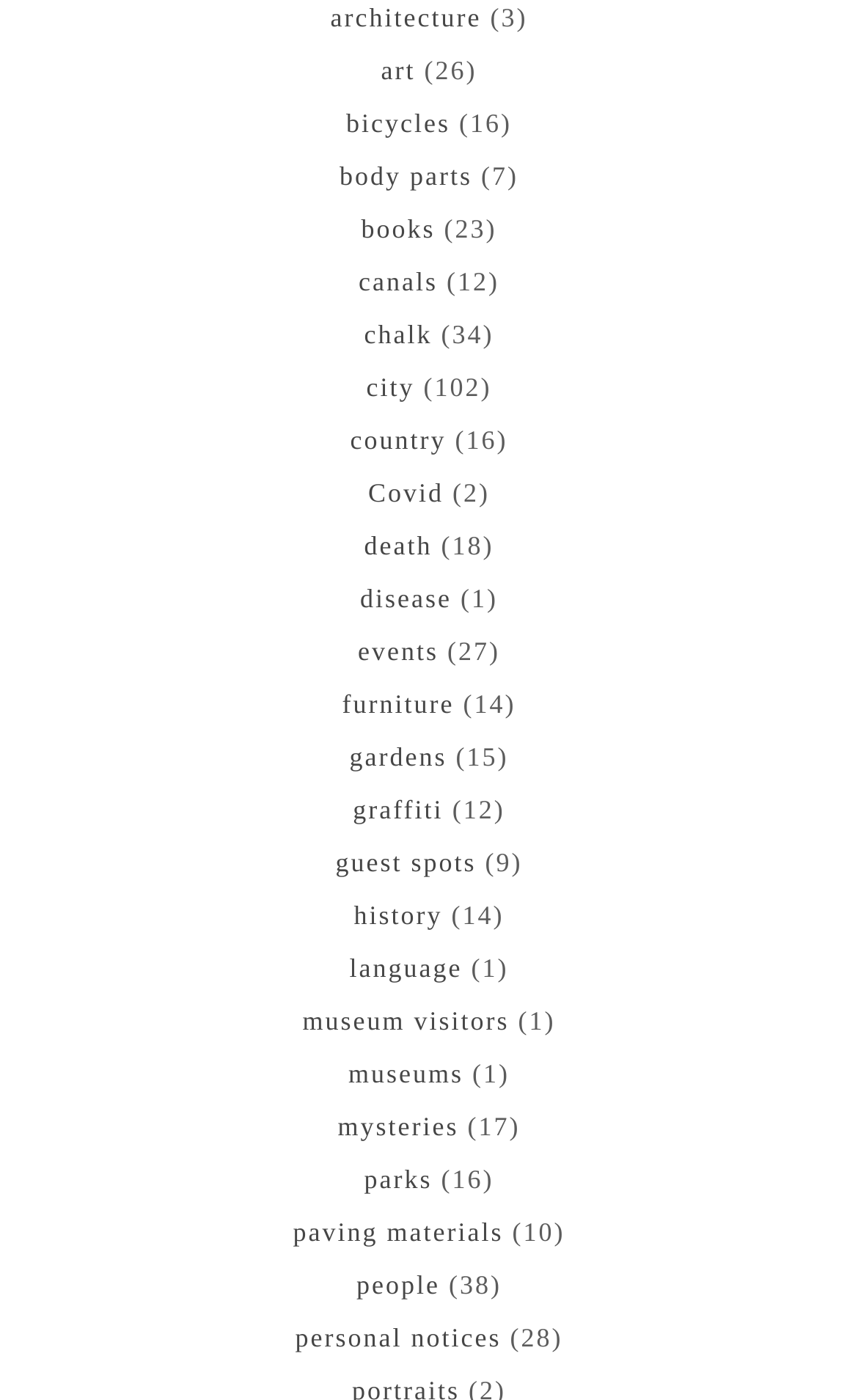Identify the bounding box coordinates for the element that needs to be clicked to fulfill this instruction: "learn about body parts". Provide the coordinates in the format of four float numbers between 0 and 1: [left, top, right, bottom].

[0.396, 0.114, 0.55, 0.136]